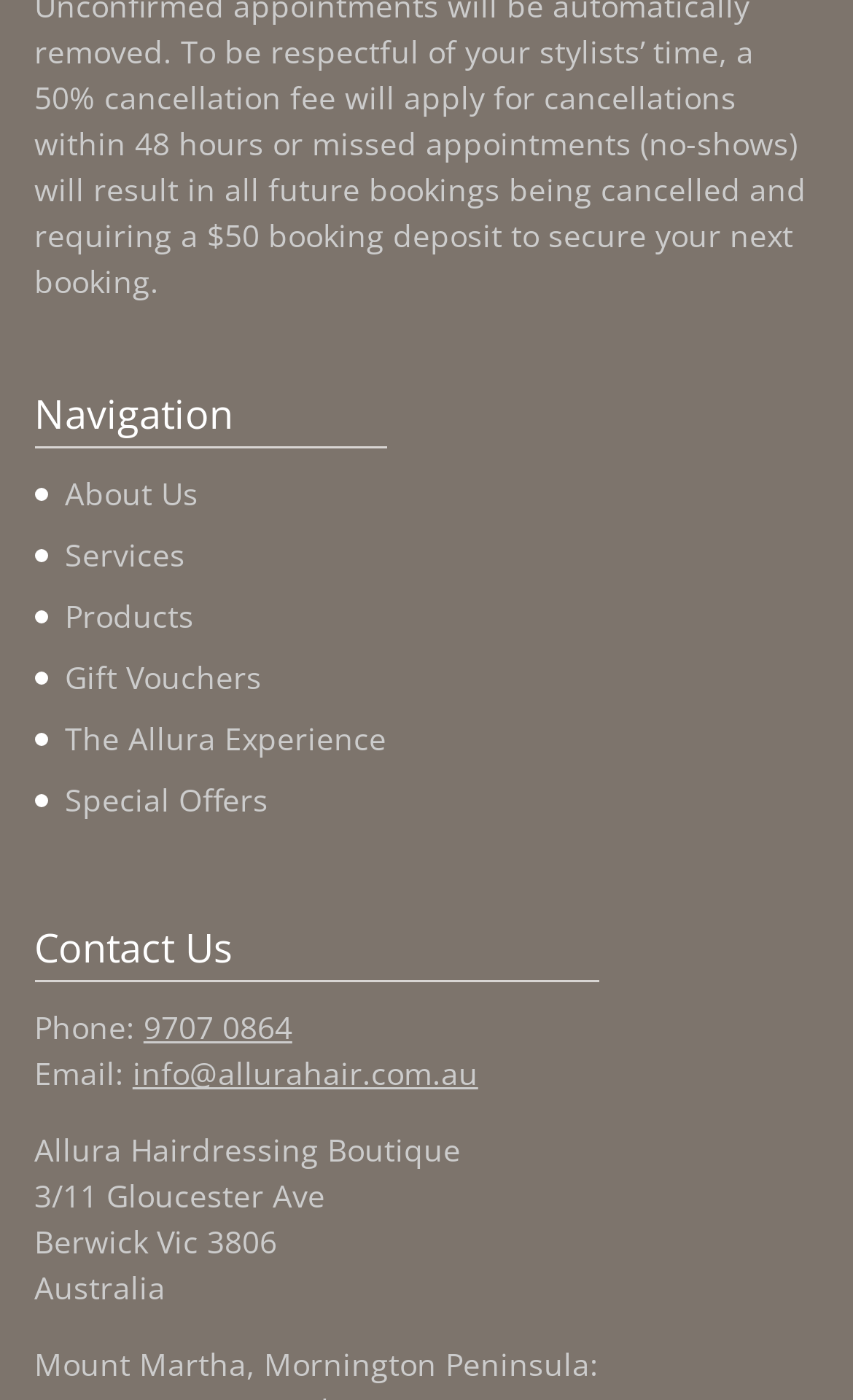Highlight the bounding box coordinates of the element you need to click to perform the following instruction: "Click on Services."

[0.076, 0.382, 0.217, 0.411]